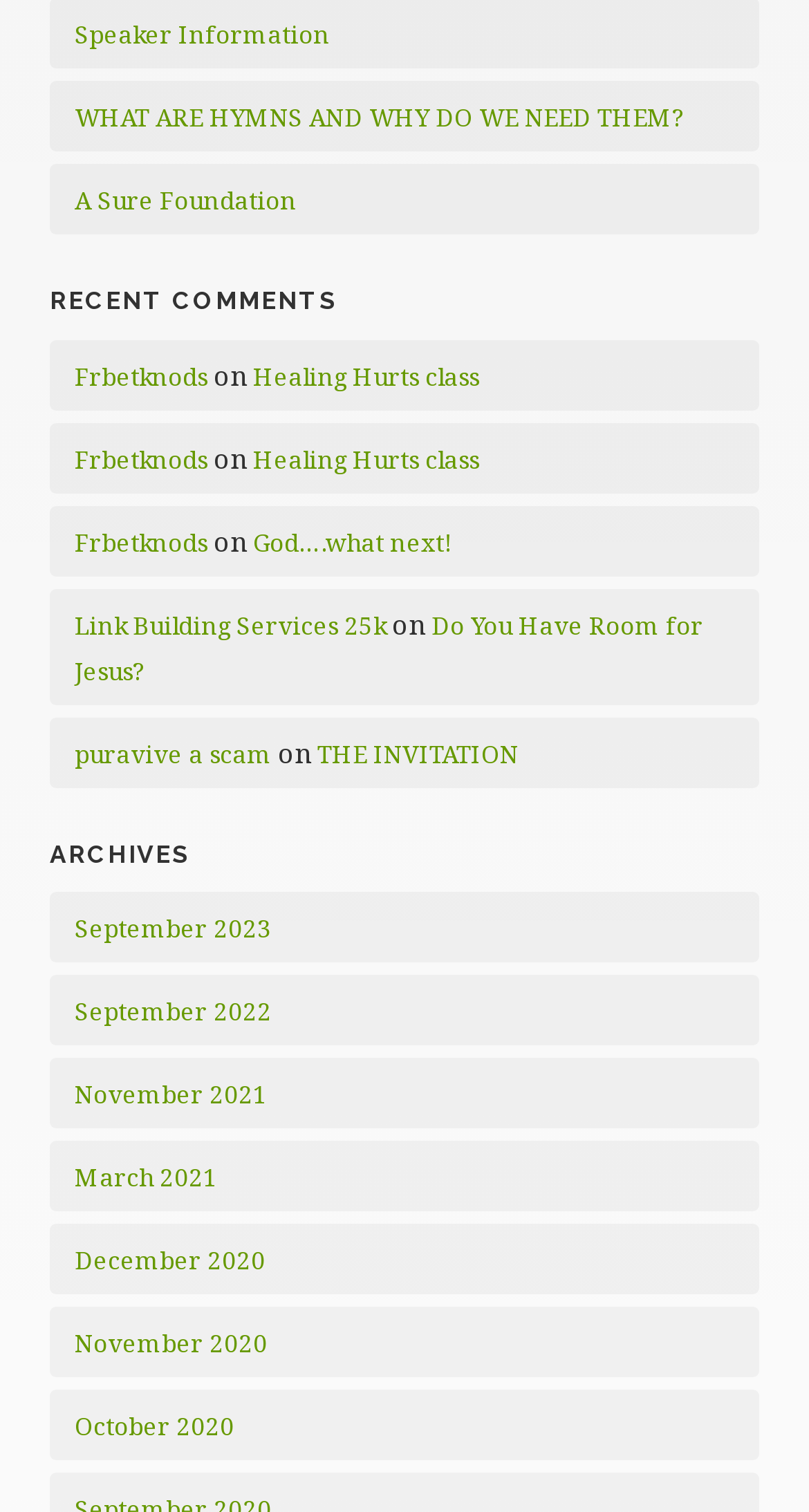Locate the bounding box coordinates of the clickable area to execute the instruction: "Check recent comments". Provide the coordinates as four float numbers between 0 and 1, represented as [left, top, right, bottom].

[0.062, 0.188, 0.938, 0.216]